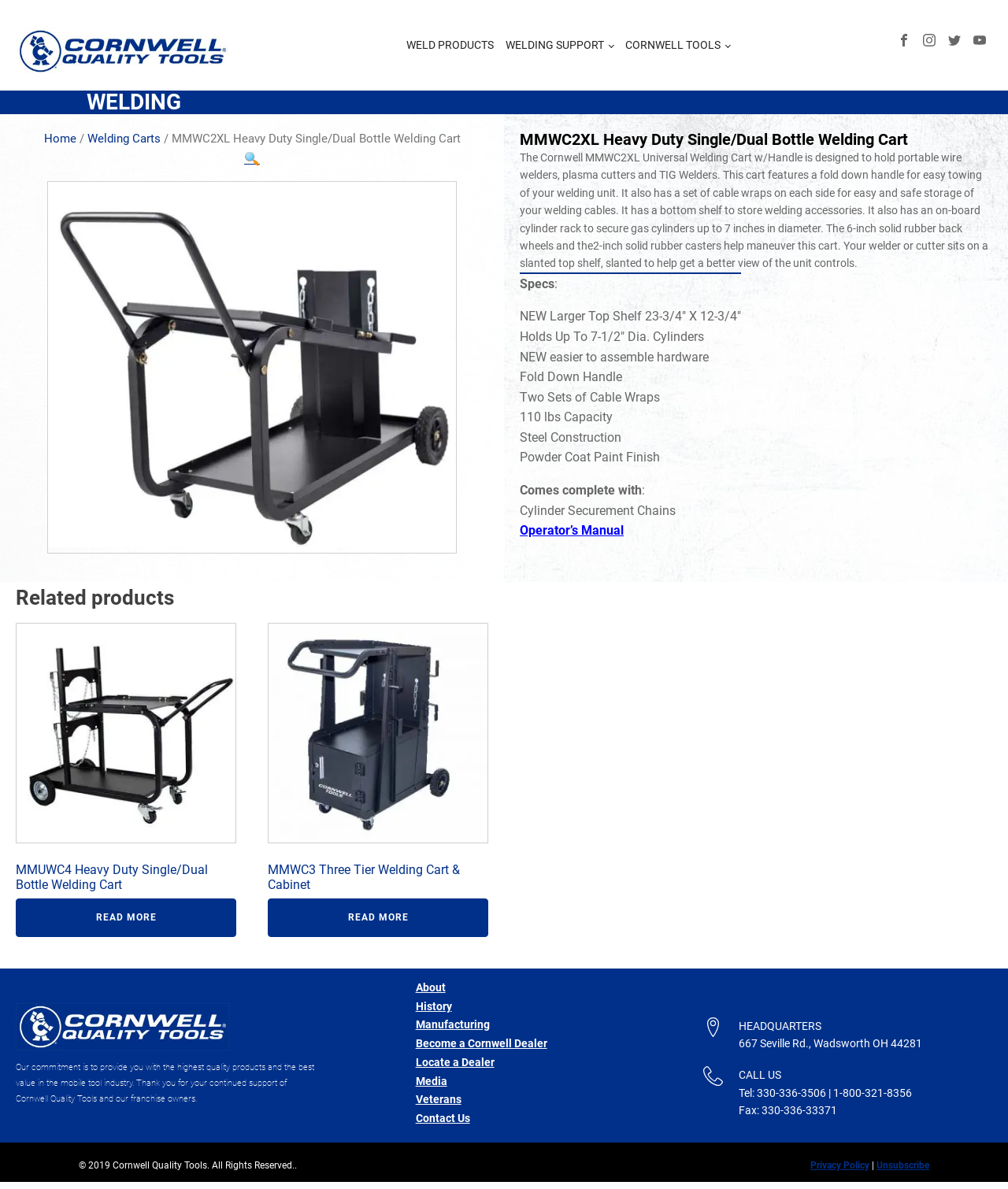Please determine the bounding box coordinates of the element's region to click for the following instruction: "Read more about MMUWC4 Heavy Duty Single/Dual Bottle Welding Cart".

[0.016, 0.756, 0.234, 0.788]